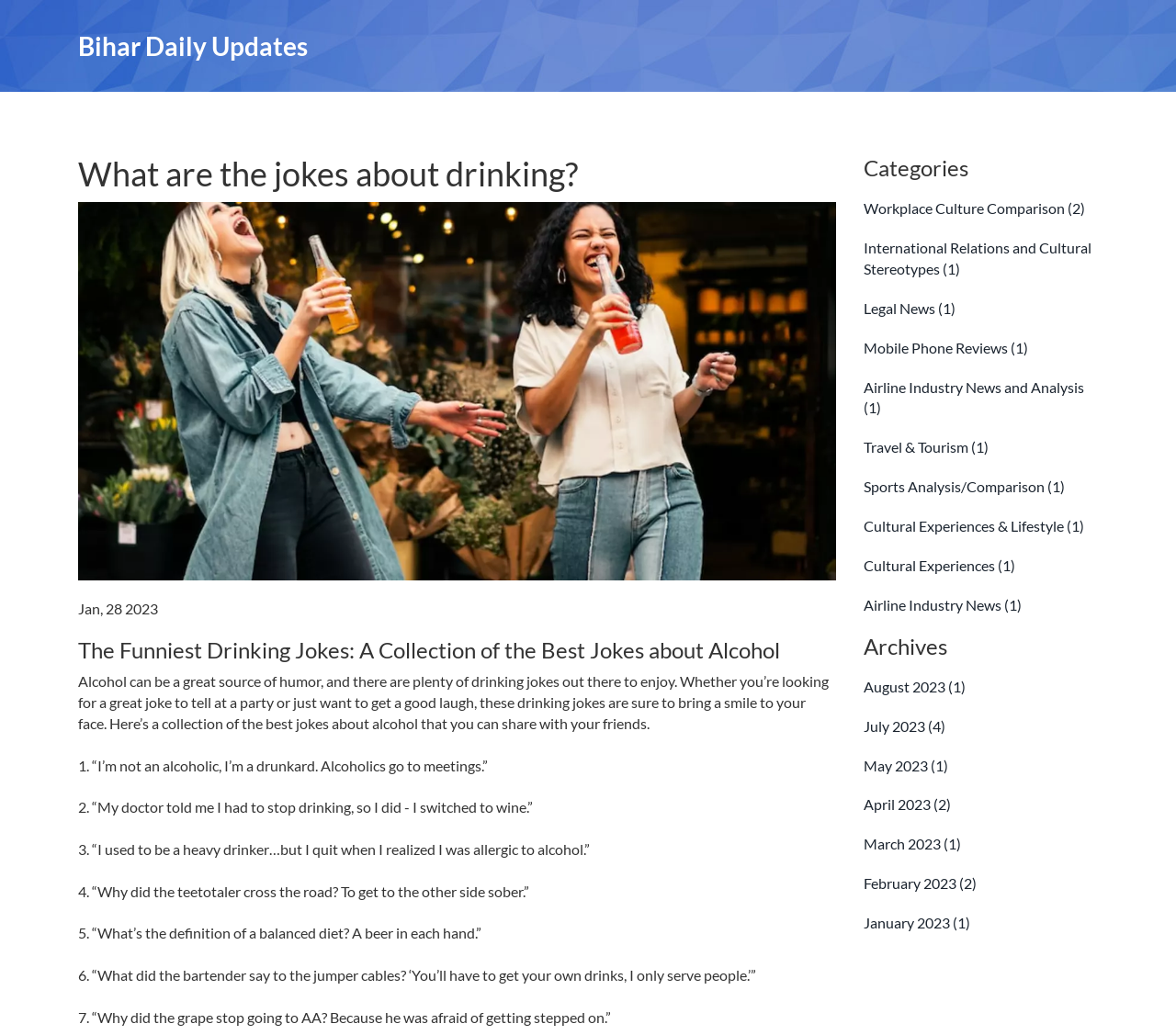How many categories are listed?
Look at the image and answer the question with a single word or phrase.

12